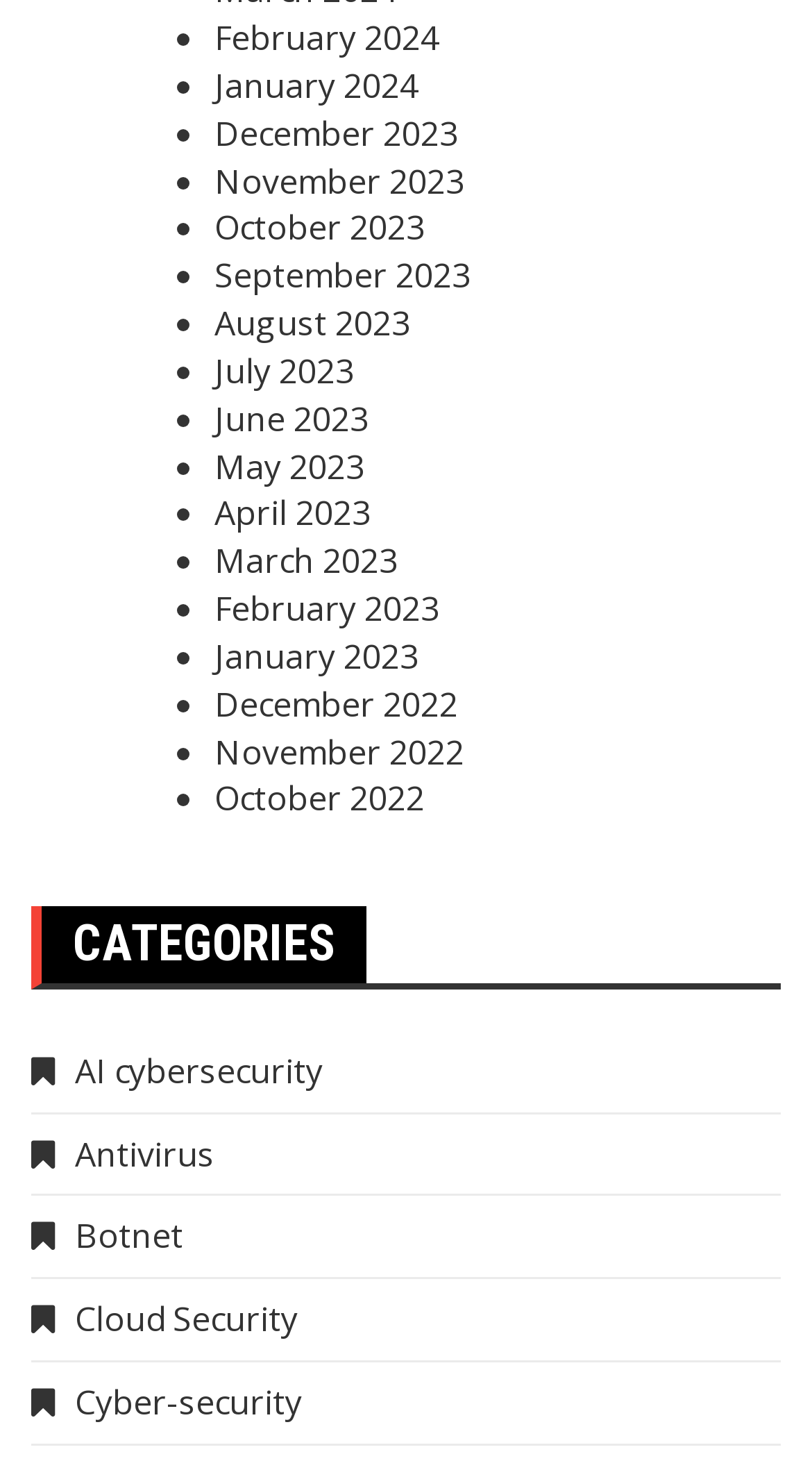Refer to the image and provide an in-depth answer to the question:
Are the months listed in chronological order?

I examined the list of months and found that they are not in chronological order. The list starts with February 2024 and goes backwards in time to December 2022.